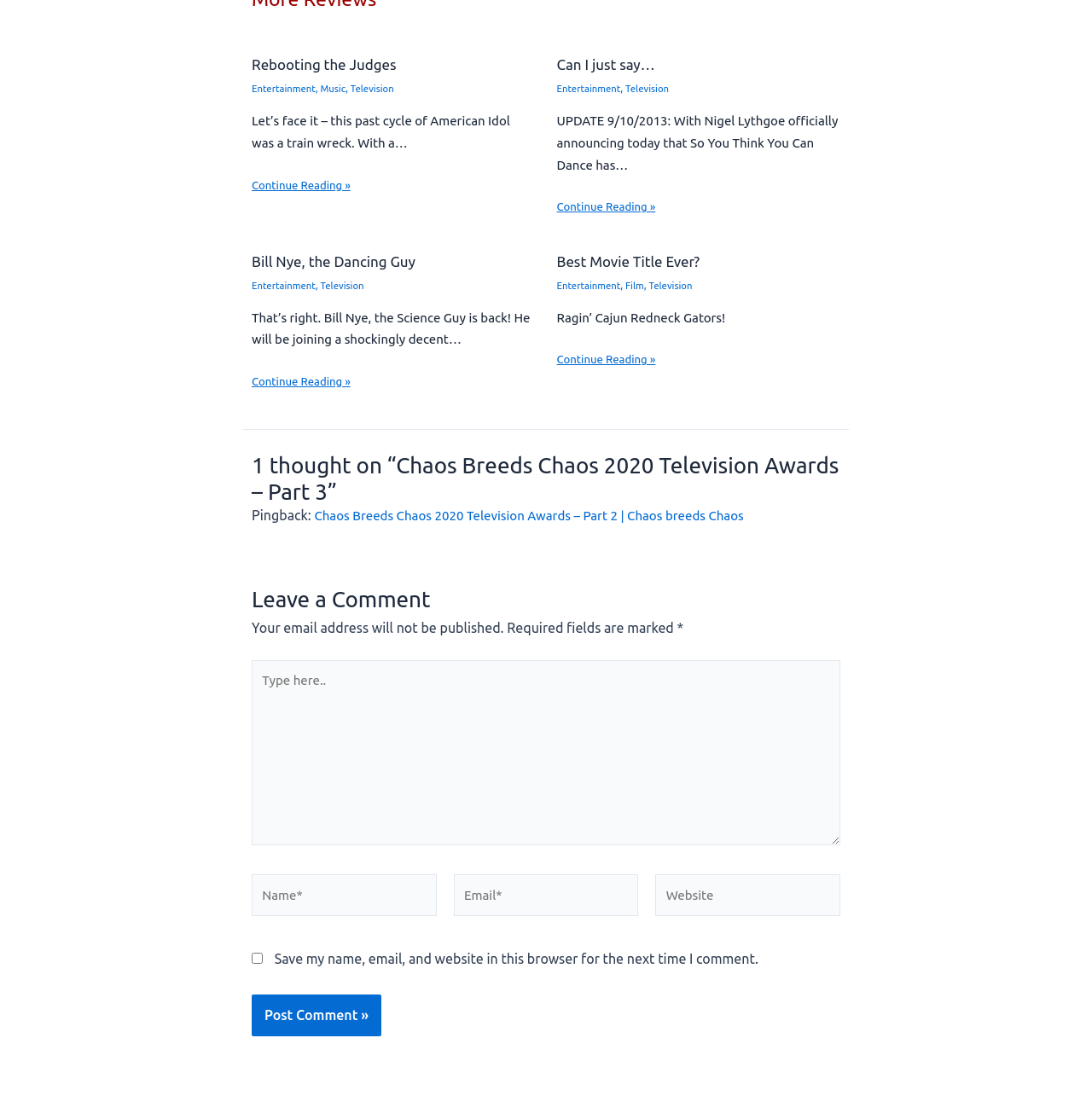Provide your answer to the question using just one word or phrase: What type of awards are mentioned in the article?

Television Awards